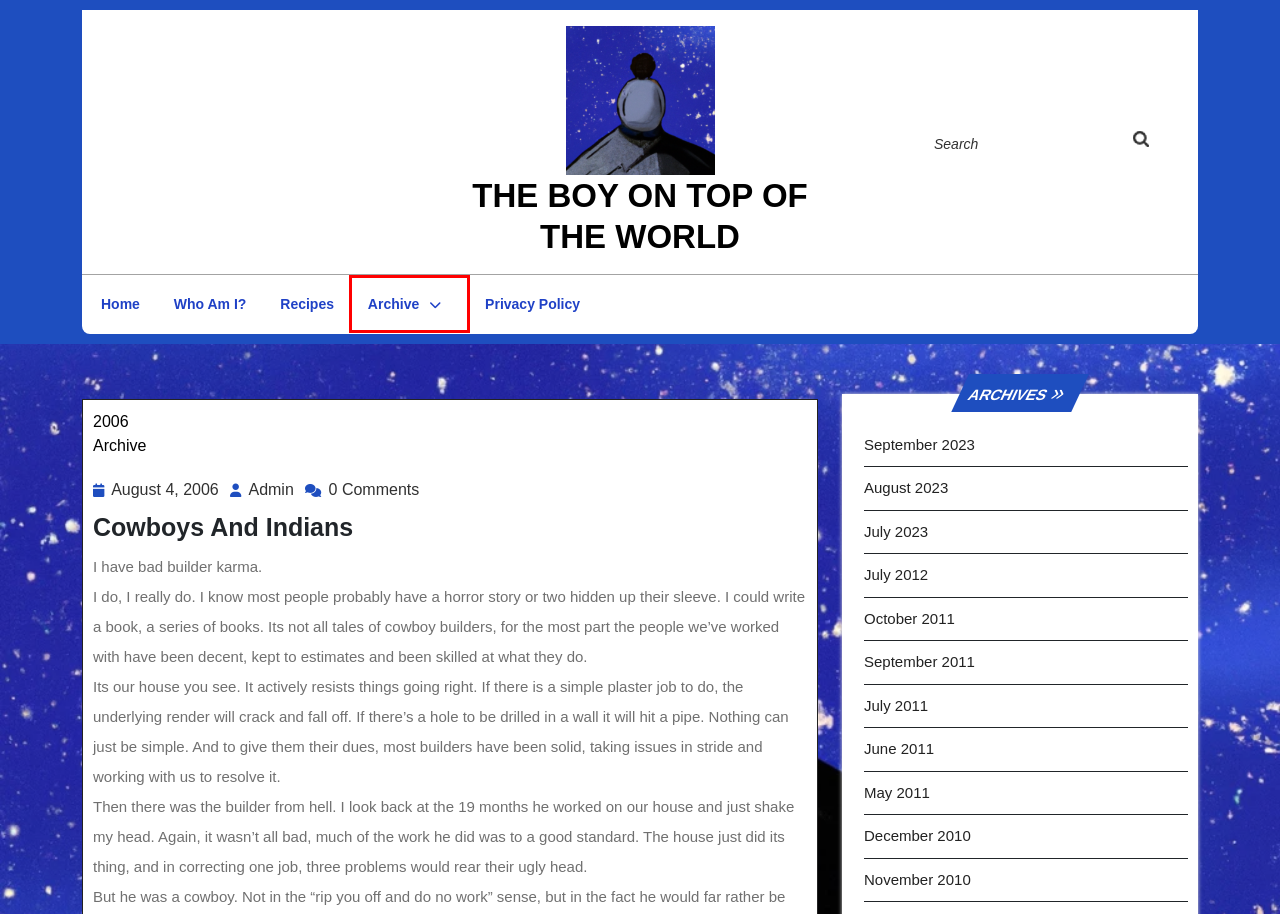Observe the screenshot of a webpage with a red bounding box highlighting an element. Choose the webpage description that accurately reflects the new page after the element within the bounding box is clicked. Here are the candidates:
A. November 2010 - the Boy on Top of the World
B. July 2012 - the Boy on Top of the World
C. July 2011 - the Boy on Top of the World
D. July 2023 - the Boy on Top of the World
E. Admin, Author at the Boy on Top of the World
F. August 4, 2006 - the Boy on Top of the World
G. the Boy on Top of the World - Just a man puzzling his way through life
H. Archive Archives - the Boy on Top of the World

H